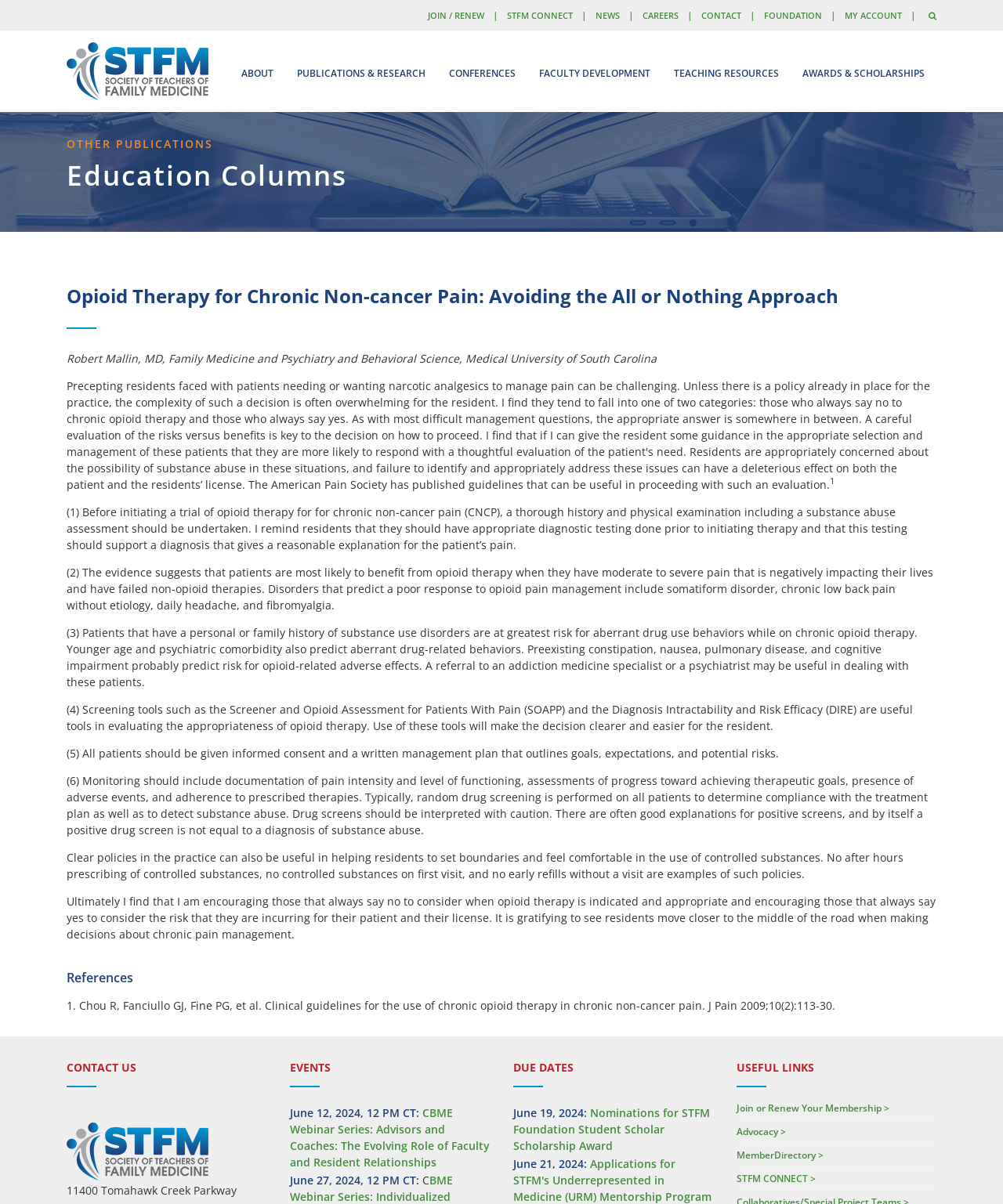Look at the image and give a detailed response to the following question: What is the topic of the article?

The topic of the article can be determined by reading the headings and subheadings on the webpage. The main heading is 'Opioid Therapy for Chronic Non-cancer Pain: Avoiding the All or Nothing Approach', which suggests that the article is about opioid therapy for chronic non-cancer pain.